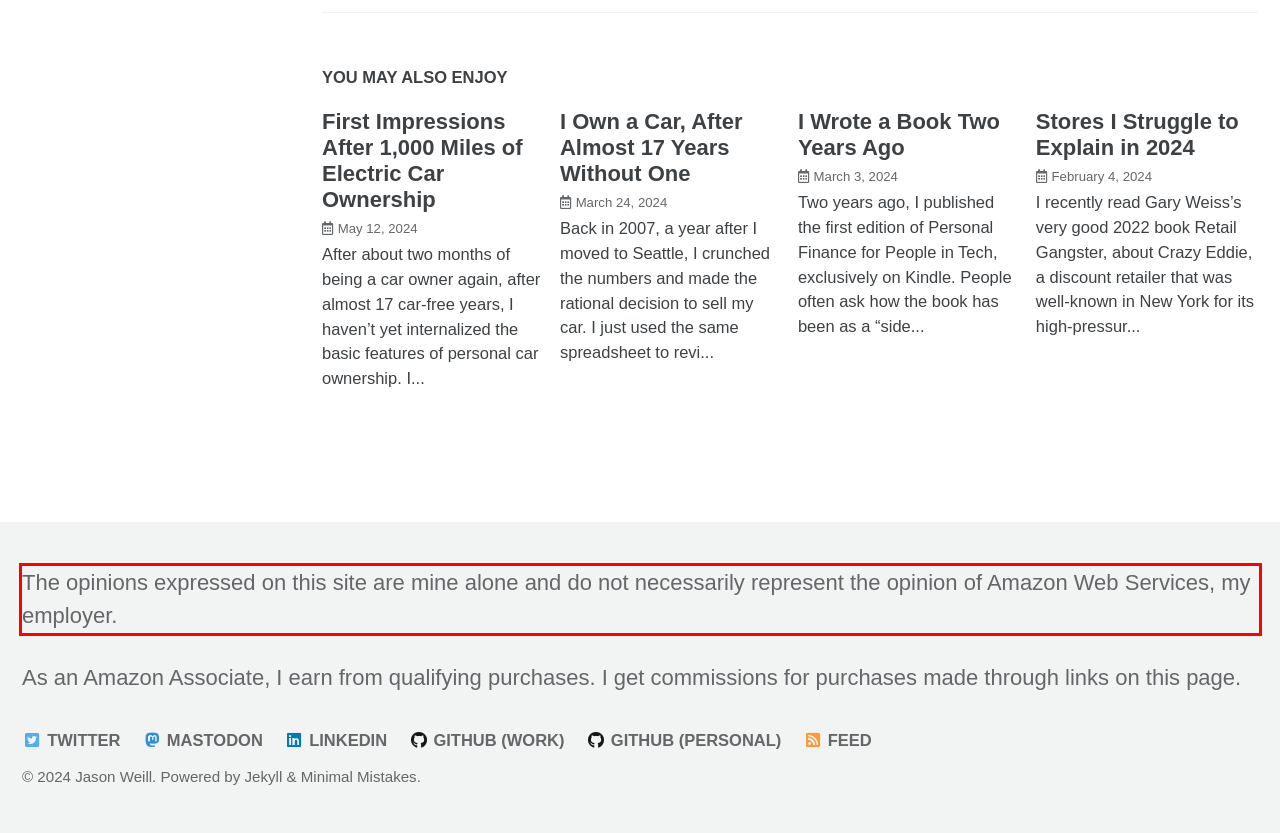Given a screenshot of a webpage with a red bounding box, please identify and retrieve the text inside the red rectangle.

The opinions expressed on this site are mine alone and do not necessarily represent the opinion of Amazon Web Services, my employer.